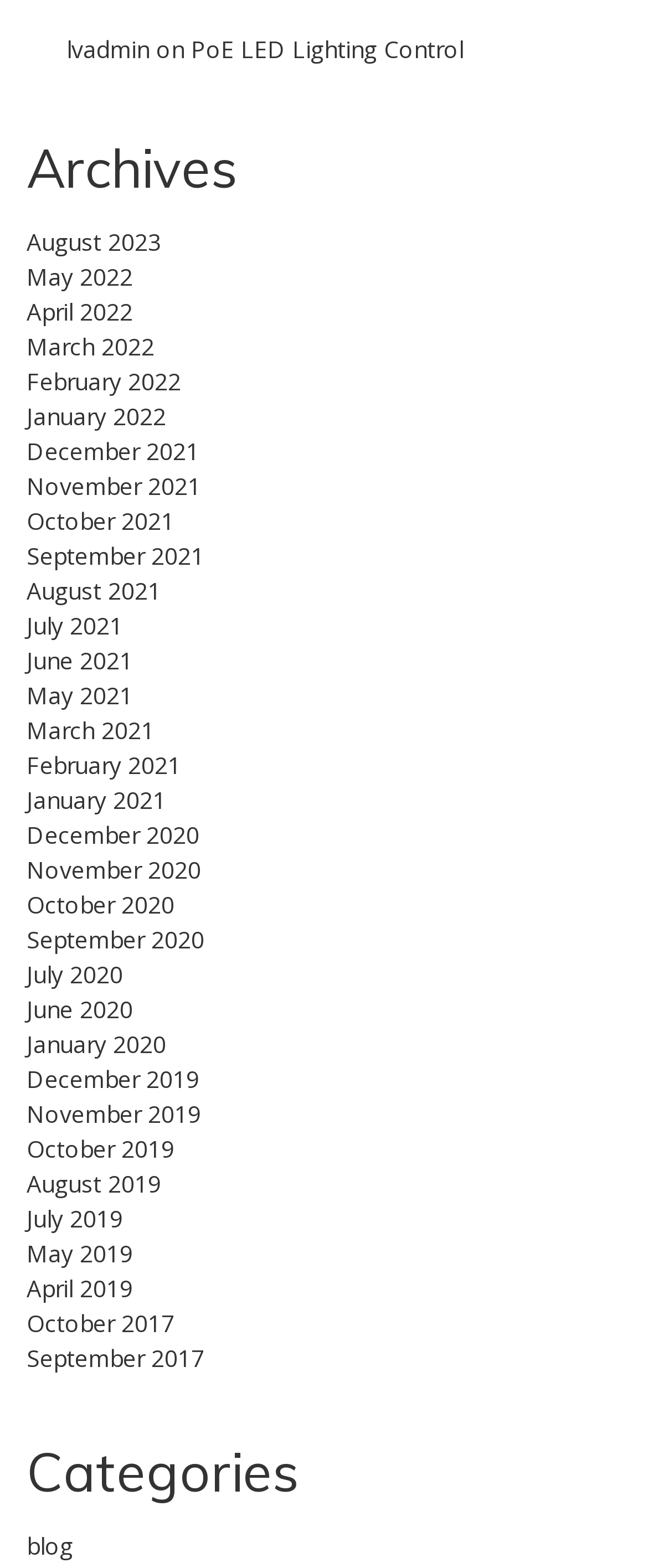Use a single word or phrase to answer the question: 
What is the first archive month?

August 2023